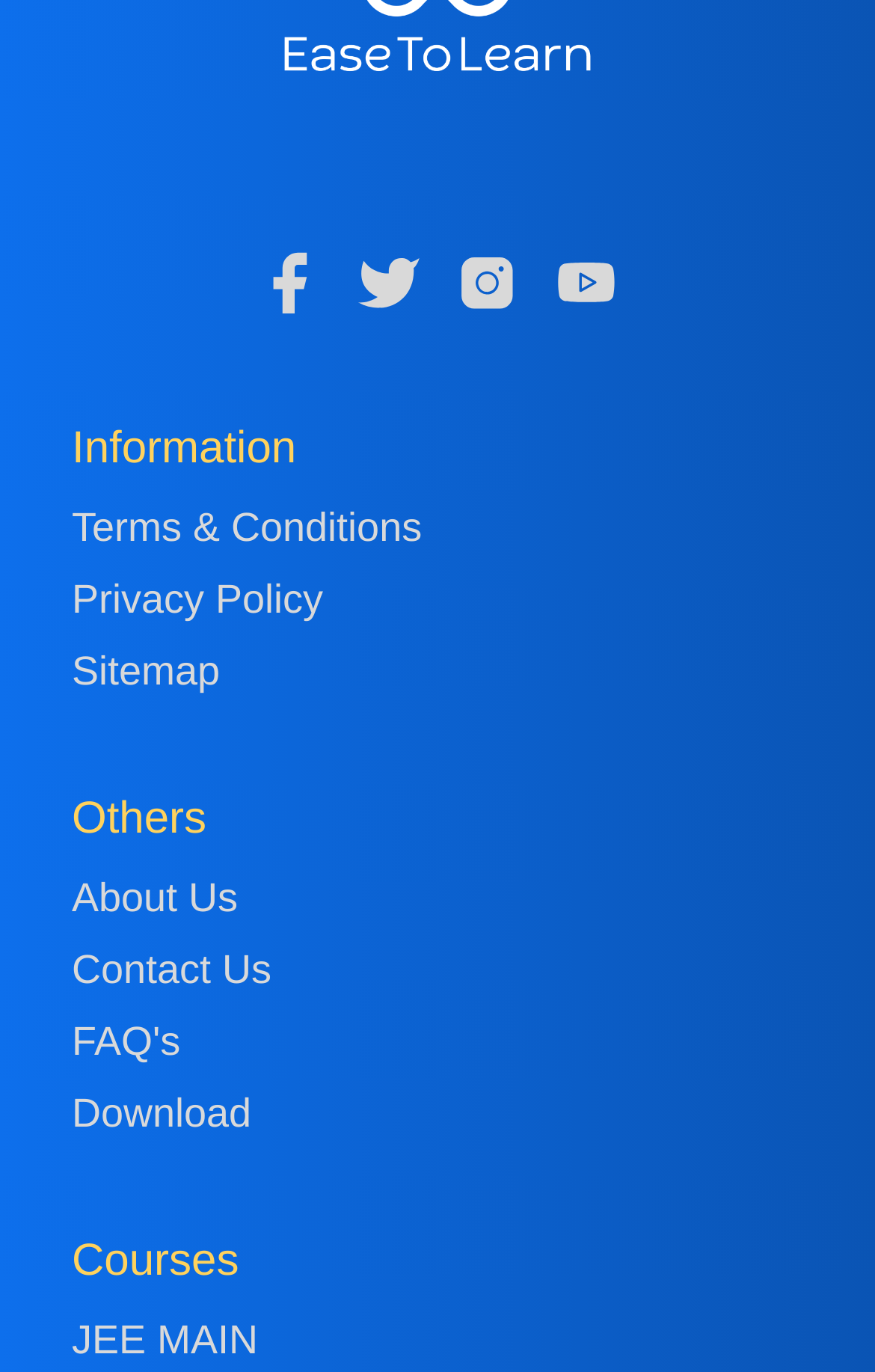Find the bounding box coordinates of the element you need to click on to perform this action: 'Go to About Us'. The coordinates should be represented by four float values between 0 and 1, in the format [left, top, right, bottom].

[0.082, 0.634, 0.918, 0.678]